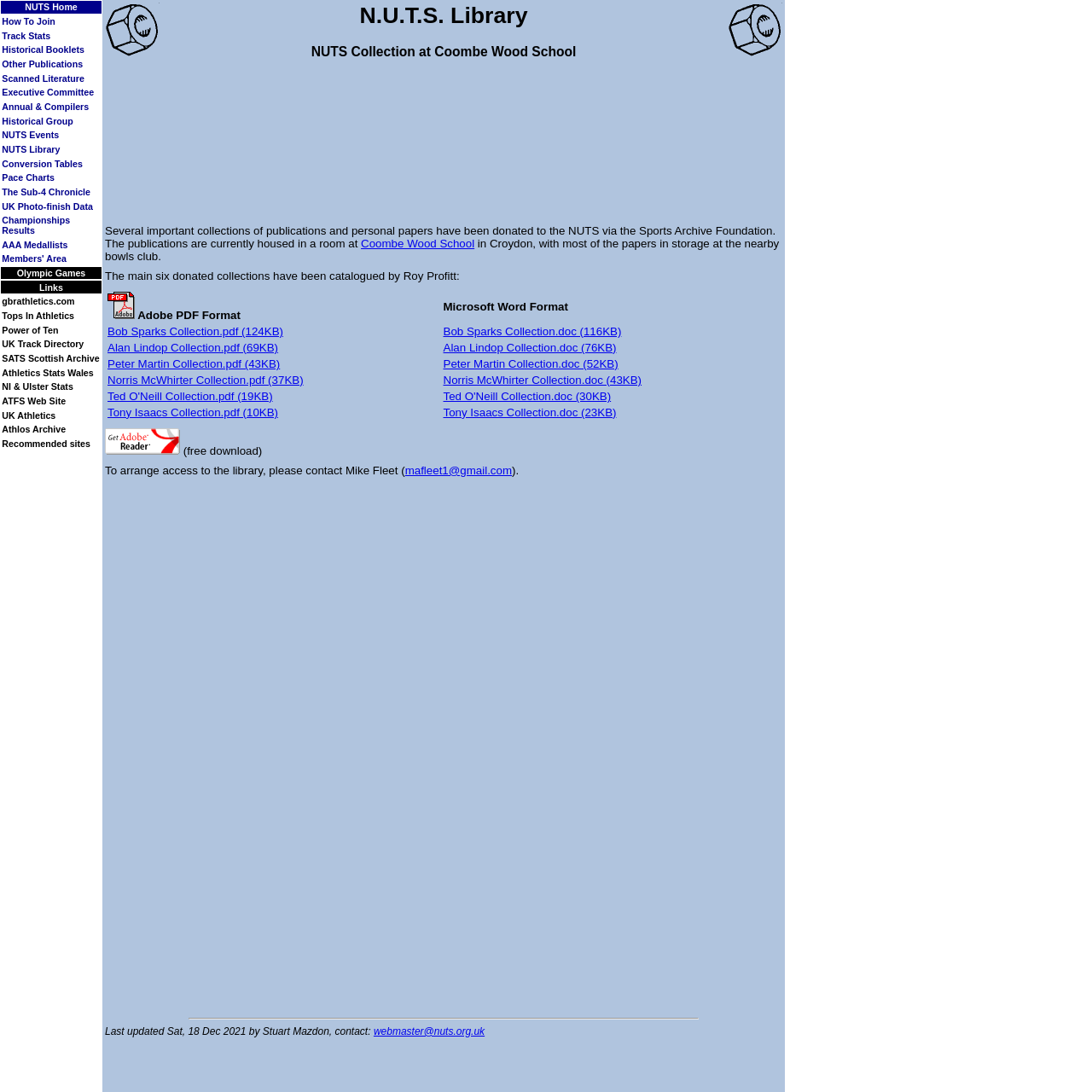Provide your answer in a single word or phrase: 
How many rows are there in the table?

33